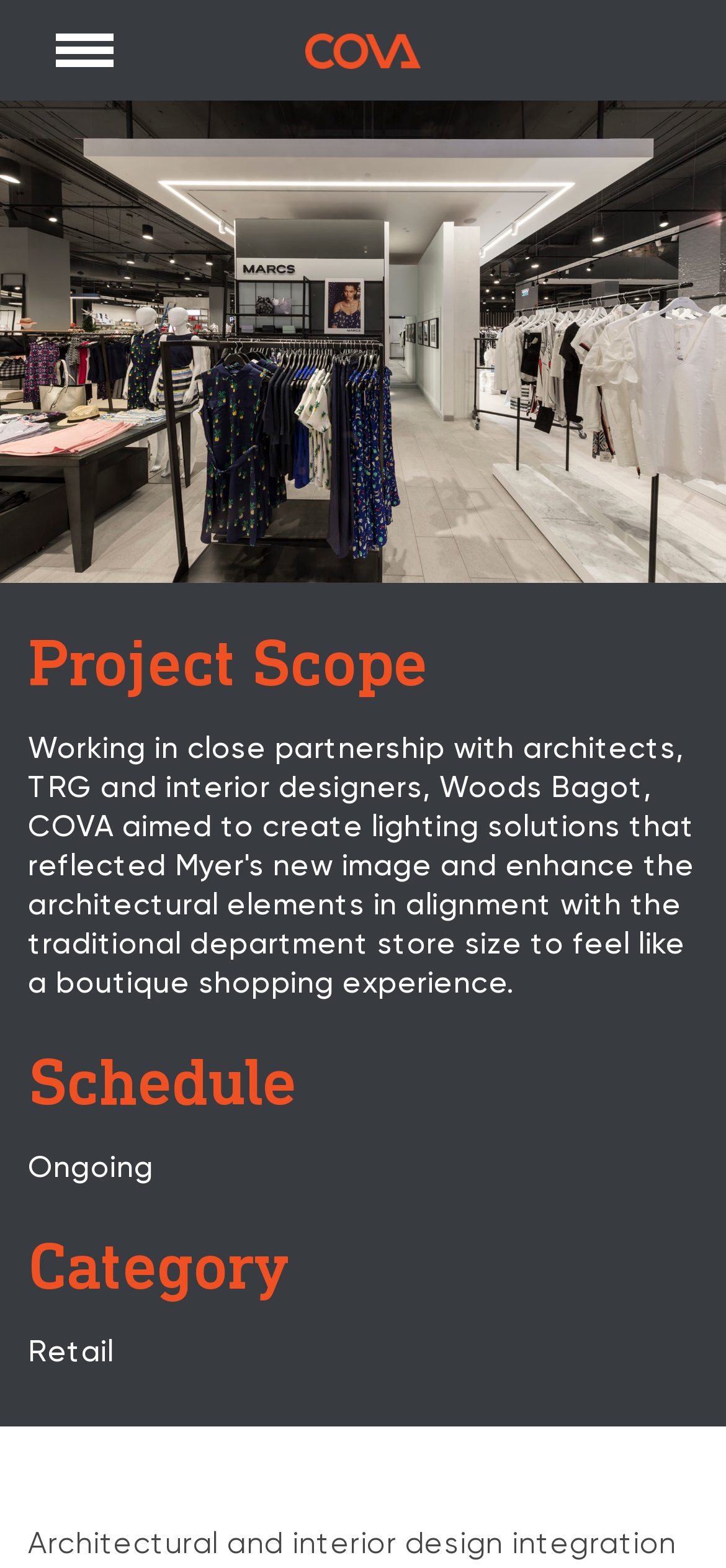What category does the project belong to?
Look at the image and respond with a single word or a short phrase.

Retail